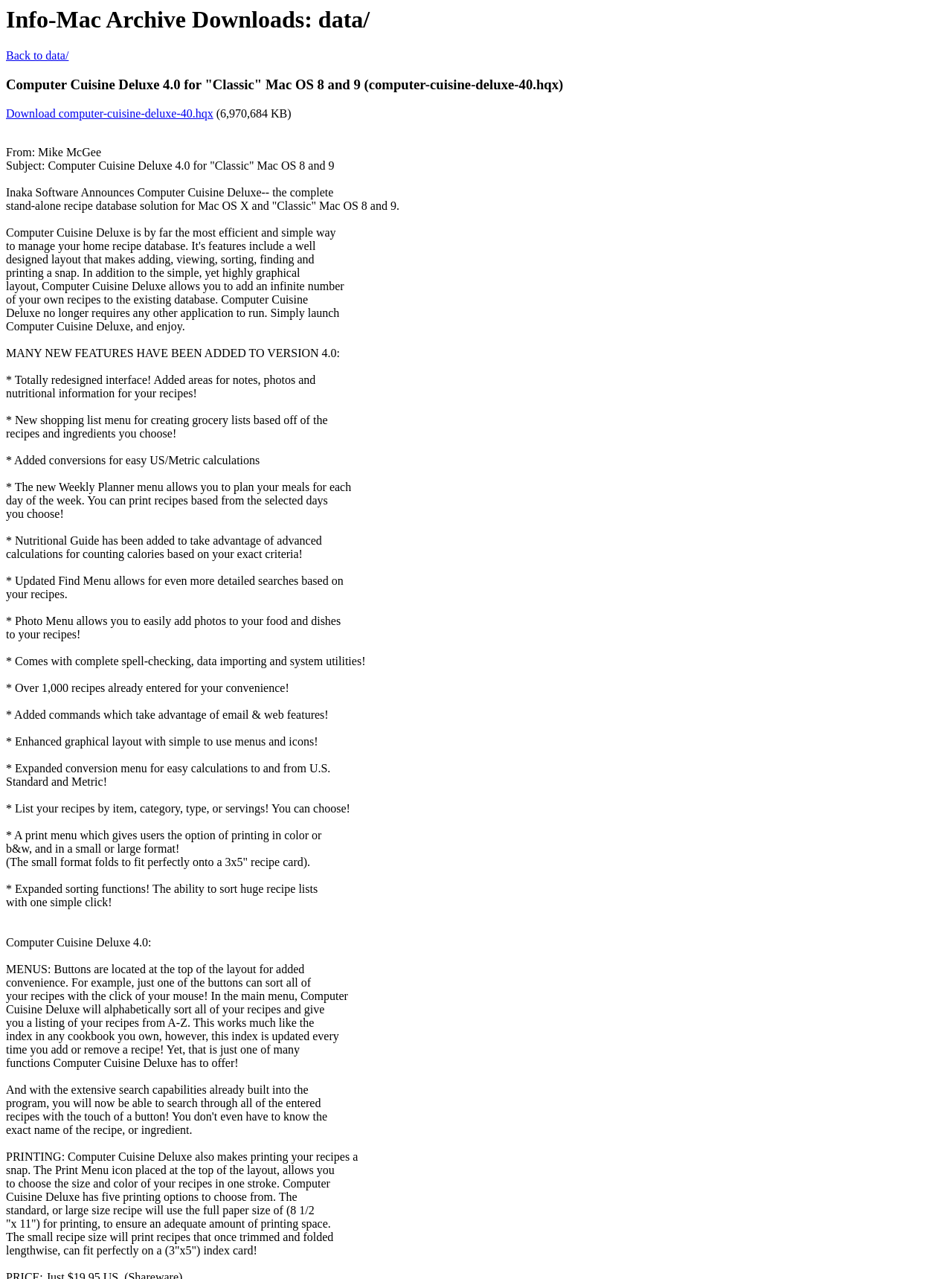Carefully examine the image and provide an in-depth answer to the question: What is the name of the software being described?

The webpage is describing a software called Computer Cuisine Deluxe, which is a recipe database solution for Mac OS X and Classic Mac OS 8 and 9.